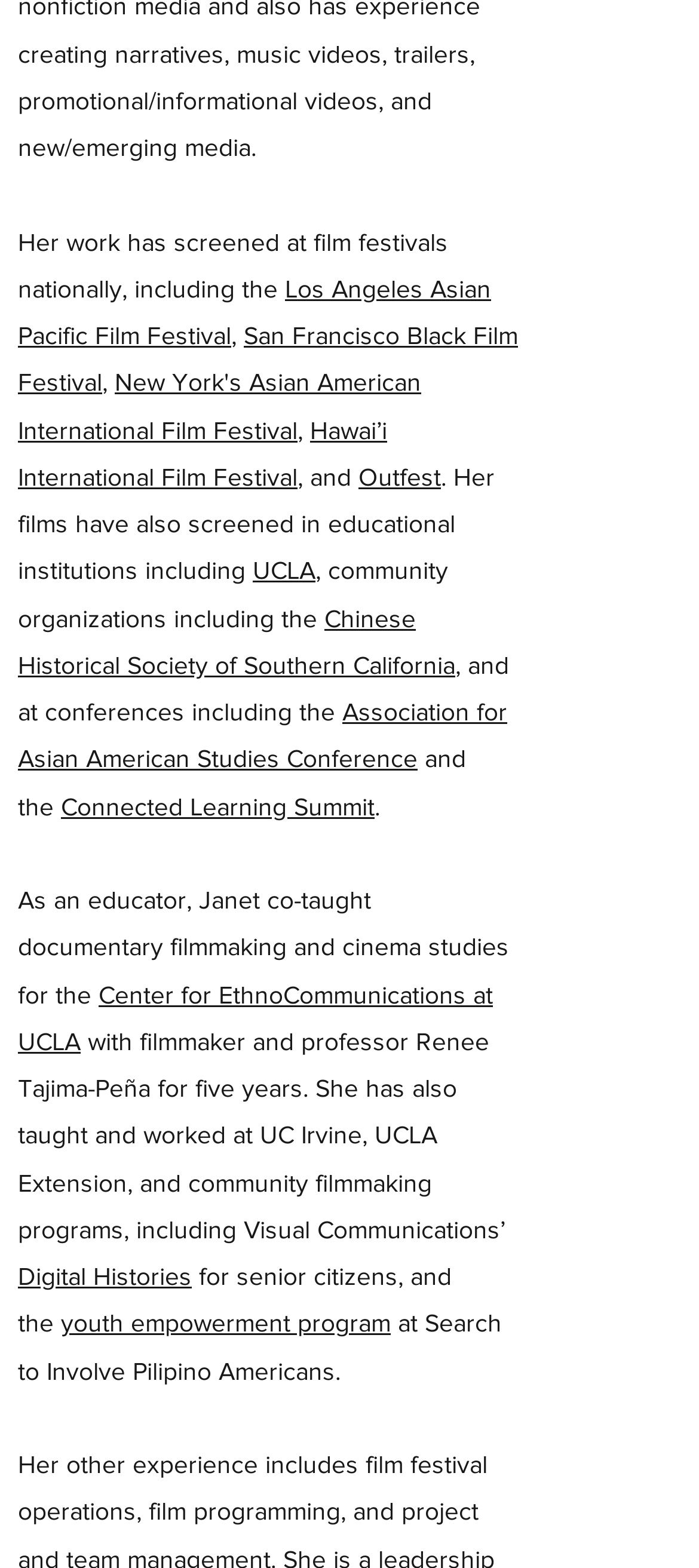Provide the bounding box coordinates for the area that should be clicked to complete the instruction: "go to UCLA website".

[0.362, 0.355, 0.451, 0.373]